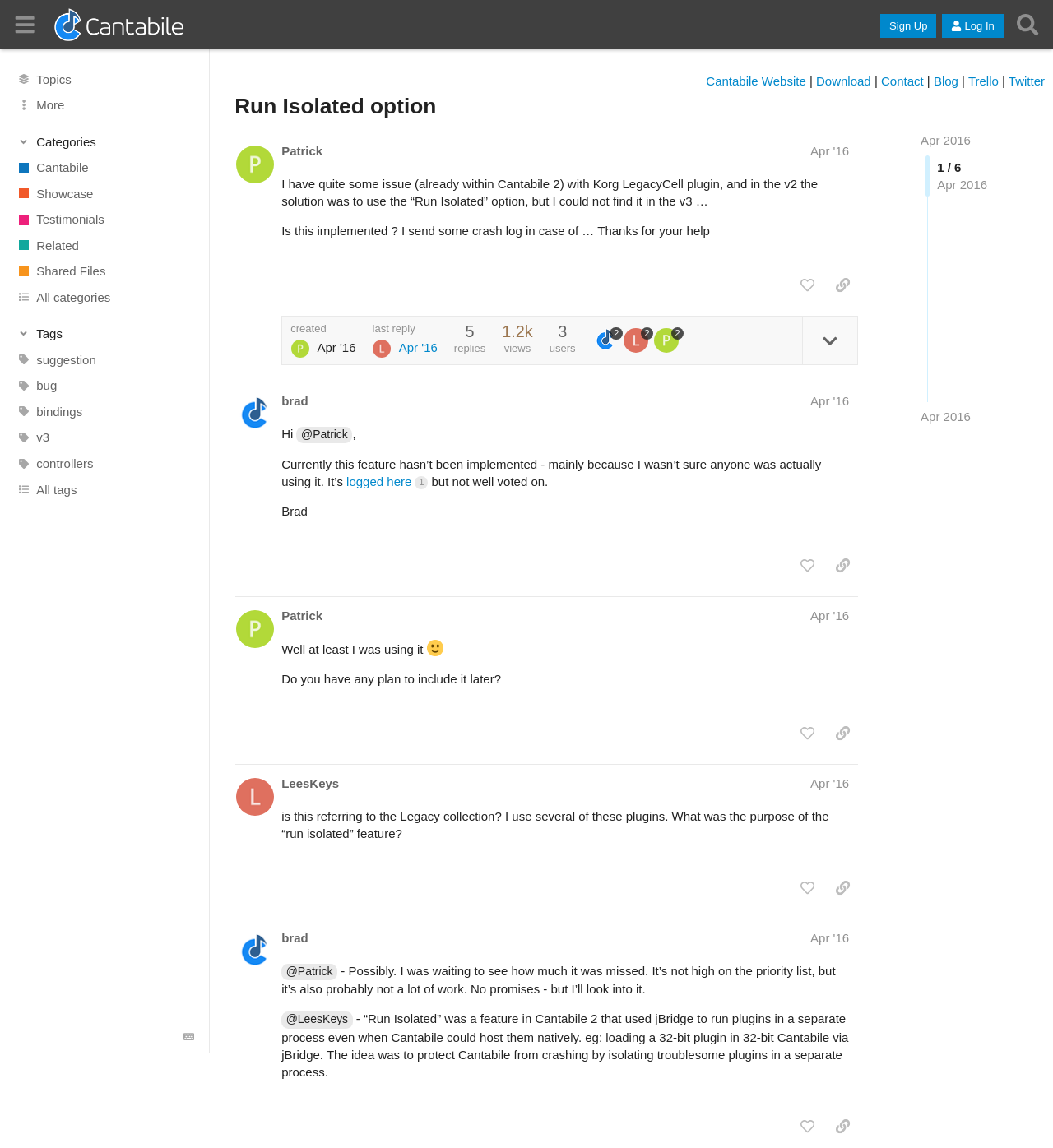What is the name of the plugin mentioned in the post?
Deliver a detailed and extensive answer to the question.

I found the answer by reading the post content, where it mentions 'Korg LegacyCell plugin' as the issue the user is facing.